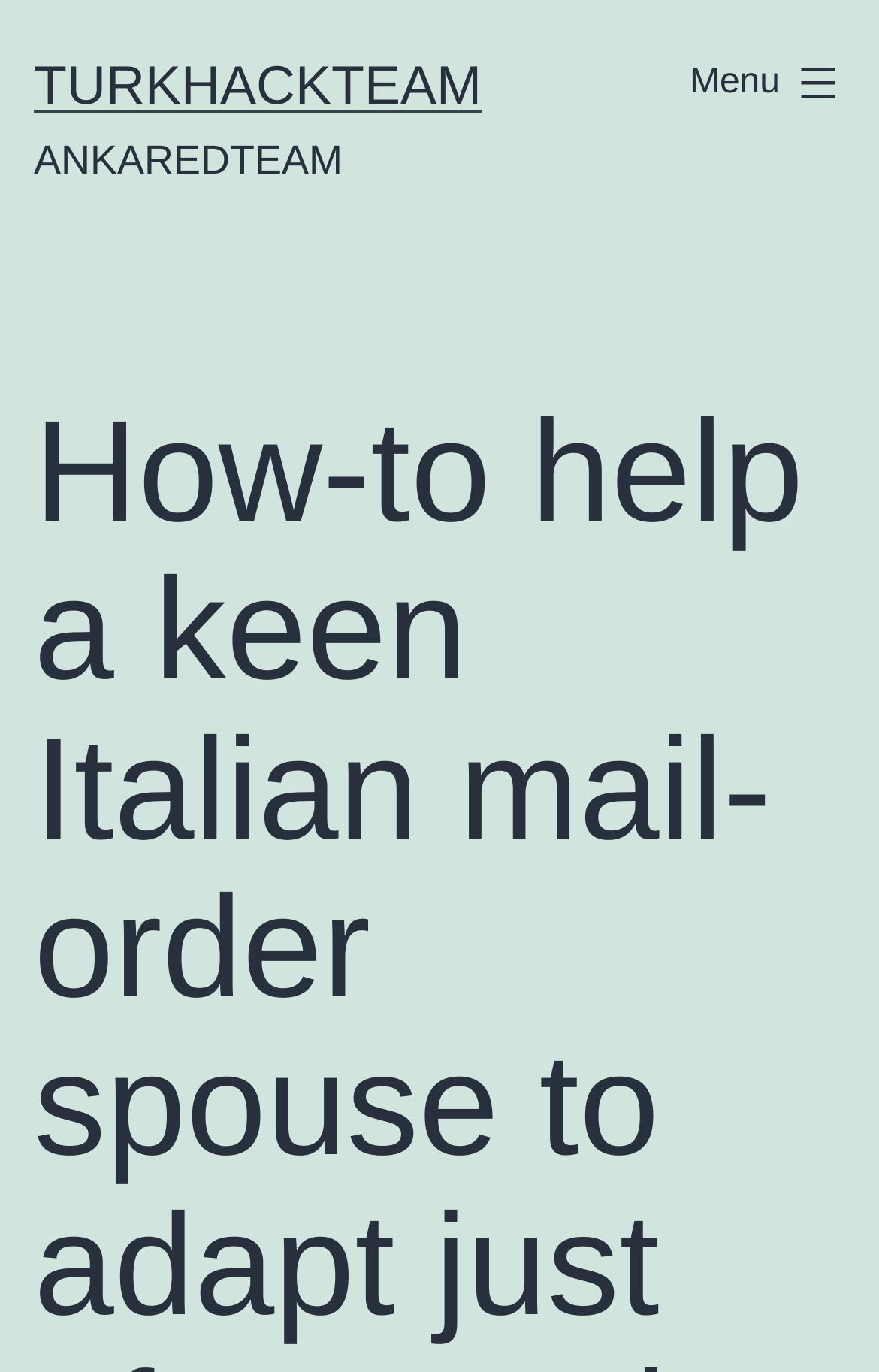Given the description TURKHACKTEAM, predict the bounding box coordinates of the UI element. Ensure the coordinates are in the format (top-left x, top-left y, bottom-right x, bottom-right y) and all values are between 0 and 1.

[0.038, 0.04, 0.548, 0.085]